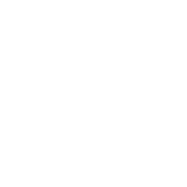Break down the image and describe every detail you can observe.

This image features a placeholder icon, typically used in web design to represent content that is yet to be populated. Positioned within the context of a section titled "RELATED PRODUCTS," this image suggests that it may be part of a list showcasing specific fish species compatible with the Blue Phantom Pleco. The surrounding text discusses the characteristics and care requirements for the Blue Phantom Pleco, emphasizing its adaptability and suitability for community aquariums. The placeholder indicates that additional visual content or product images will accompany the related information, enhancing the user experience by providing a visual reference for potential aquarium companions.